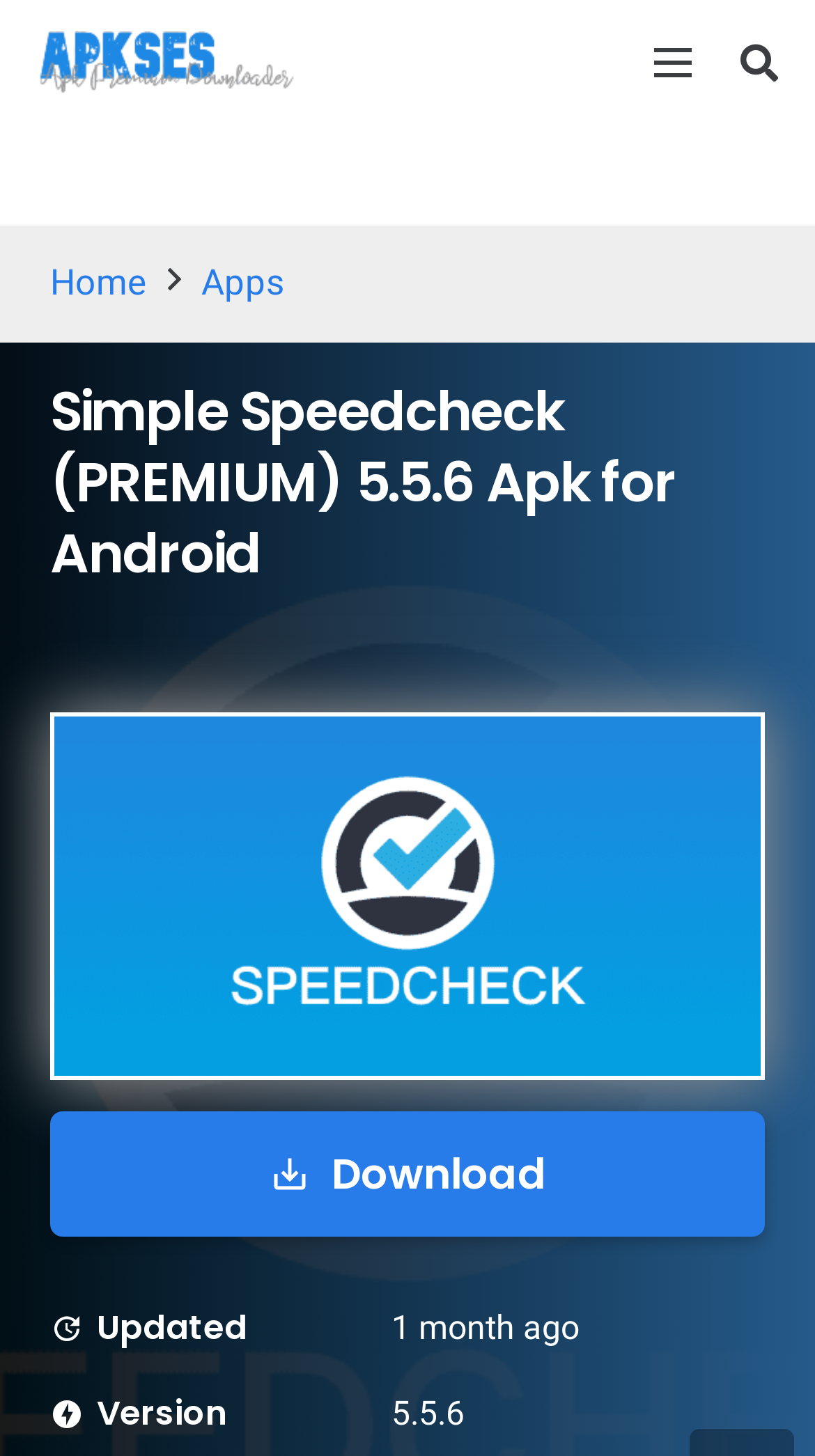Please find the bounding box for the following UI element description. Provide the coordinates in (top-left x, top-left y, bottom-right x, bottom-right y) format, with values between 0 and 1: FAQ

None